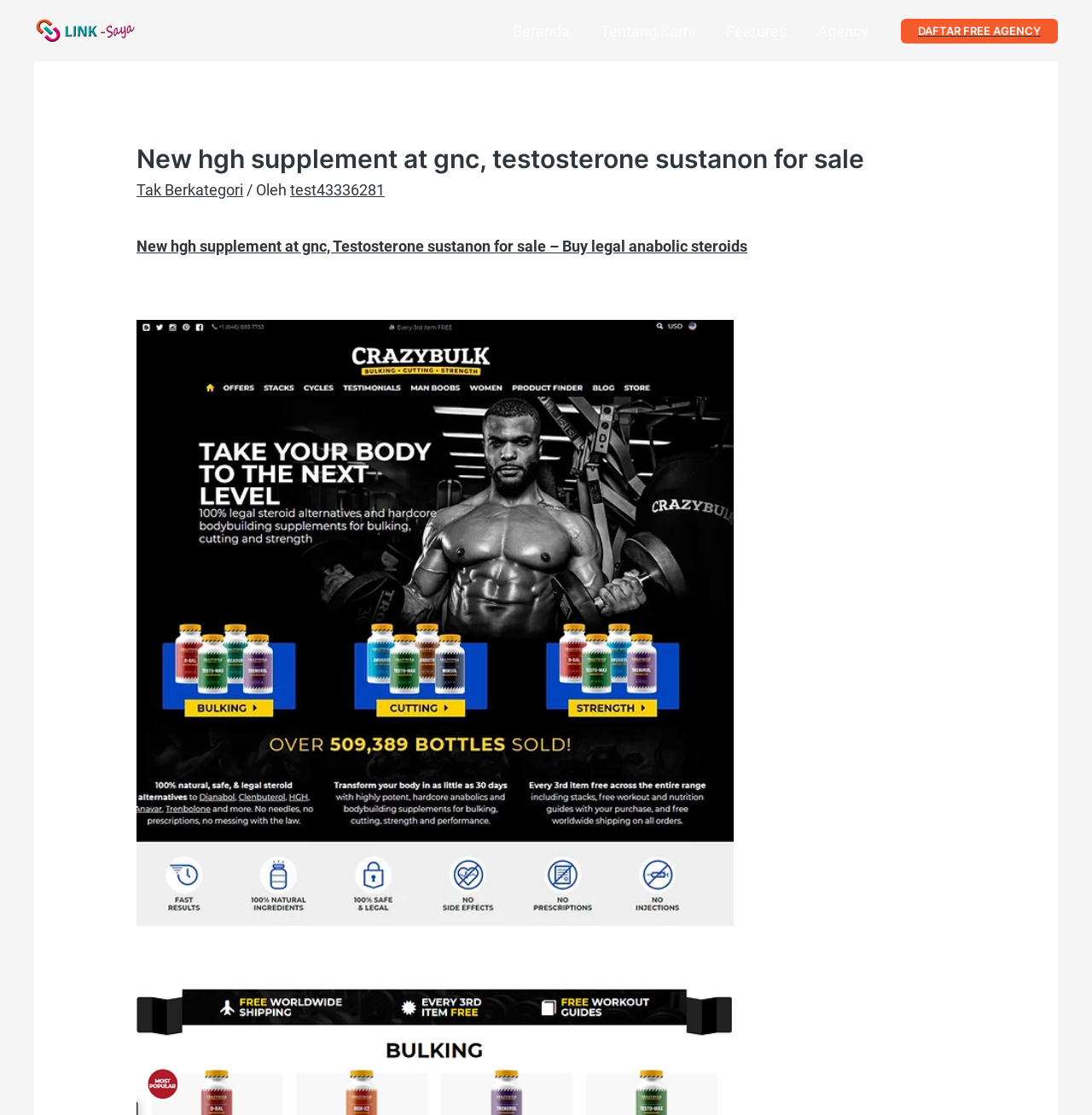Identify the bounding box coordinates for the region to click in order to carry out this instruction: "Go to the Beranda page". Provide the coordinates using four float numbers between 0 and 1, formatted as [left, top, right, bottom].

[0.455, 0.001, 0.536, 0.055]